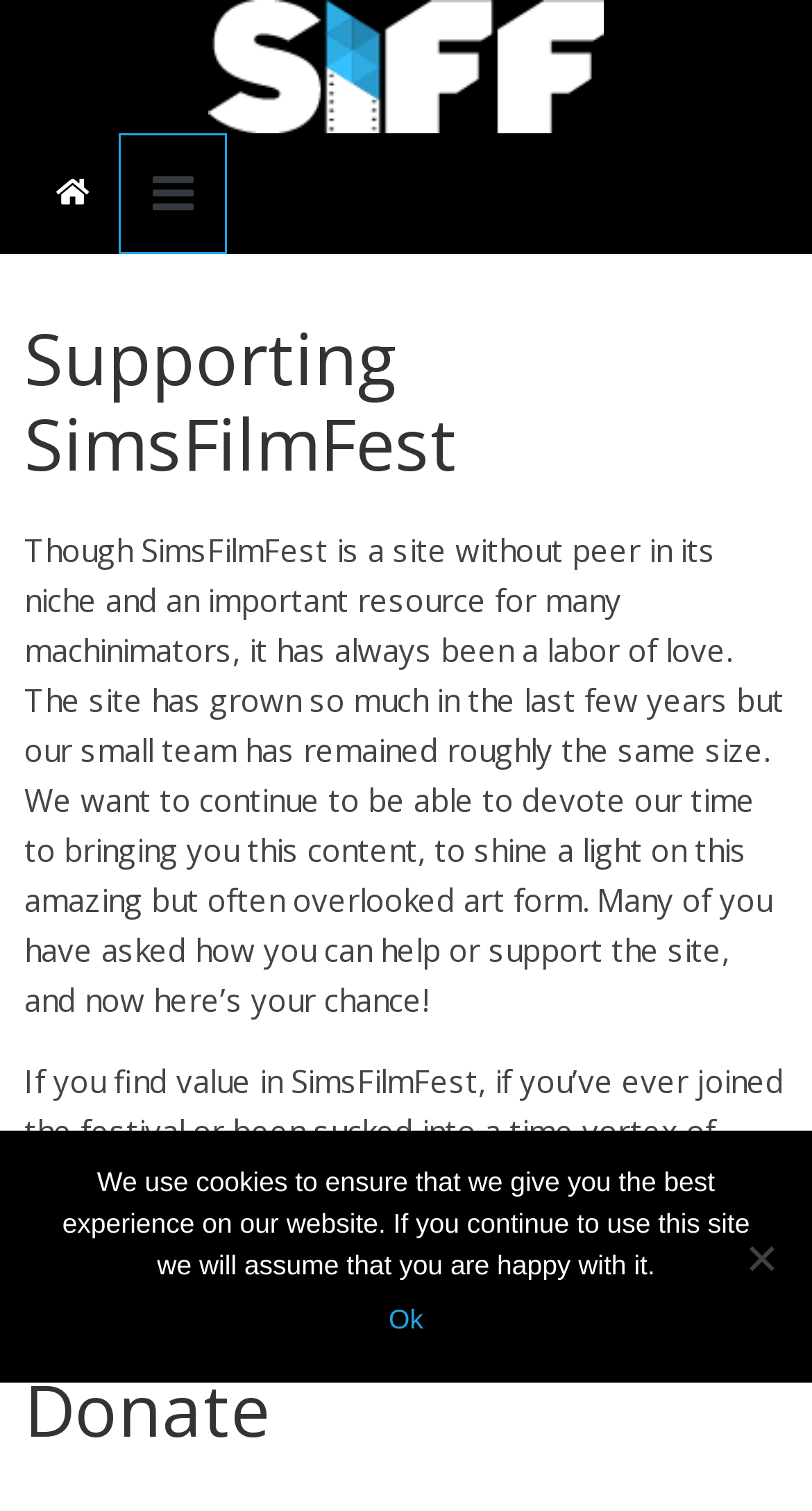What is the tone of the webpage content?
Based on the image, answer the question with a single word or brief phrase.

Appreciative